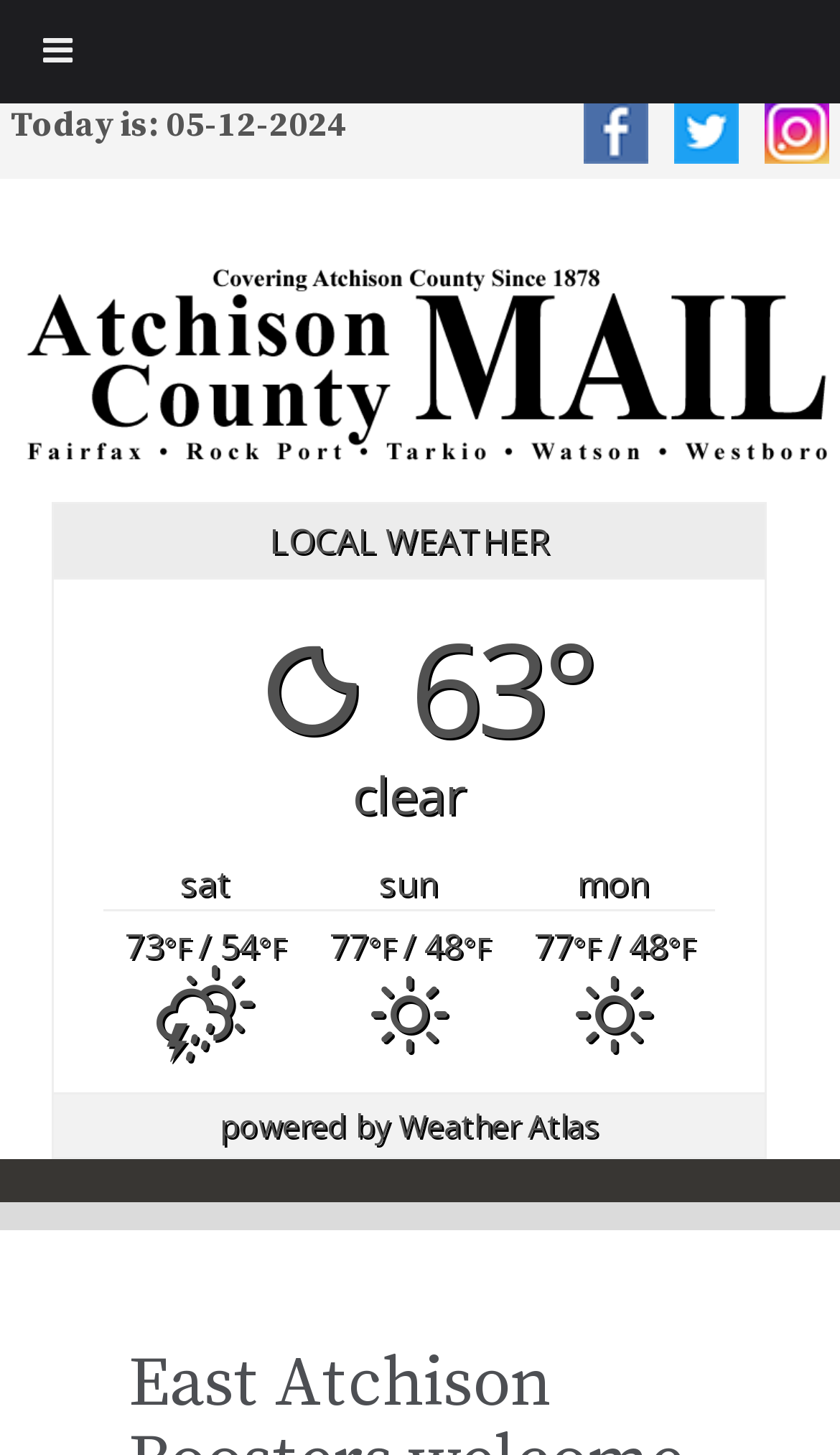Provide a thorough description of the webpage you see.

The webpage appears to be a local news website, specifically the Atchison County Mail. At the top, there is a date display showing "Today is: 05-12-2024". To the right of the date, there are three links, likely navigation links. Below the date and links, there is a section dedicated to local weather, with the title "LOCAL WEATHER" and a temperature reading of "63°" with a description of "clear" weather.

Underneath the weather section, there are two tables, likely displaying a weekly forecast. The first table shows the days of the week, with "sat", "sun", and "mon" displayed. The second table displays the weather forecast for each day, with descriptions such as "PM Thunderstorms", "Sunny", and "Sunny" again. Each forecast includes a temperature reading in Fahrenheit, with the high and low temperatures separated by a slash.

At the bottom of the page, there is a credit line stating "powered by Weather Atlas". In the top-left corner, there is a button labeled "Toggle Menu", which likely expands or collapses a navigation menu.